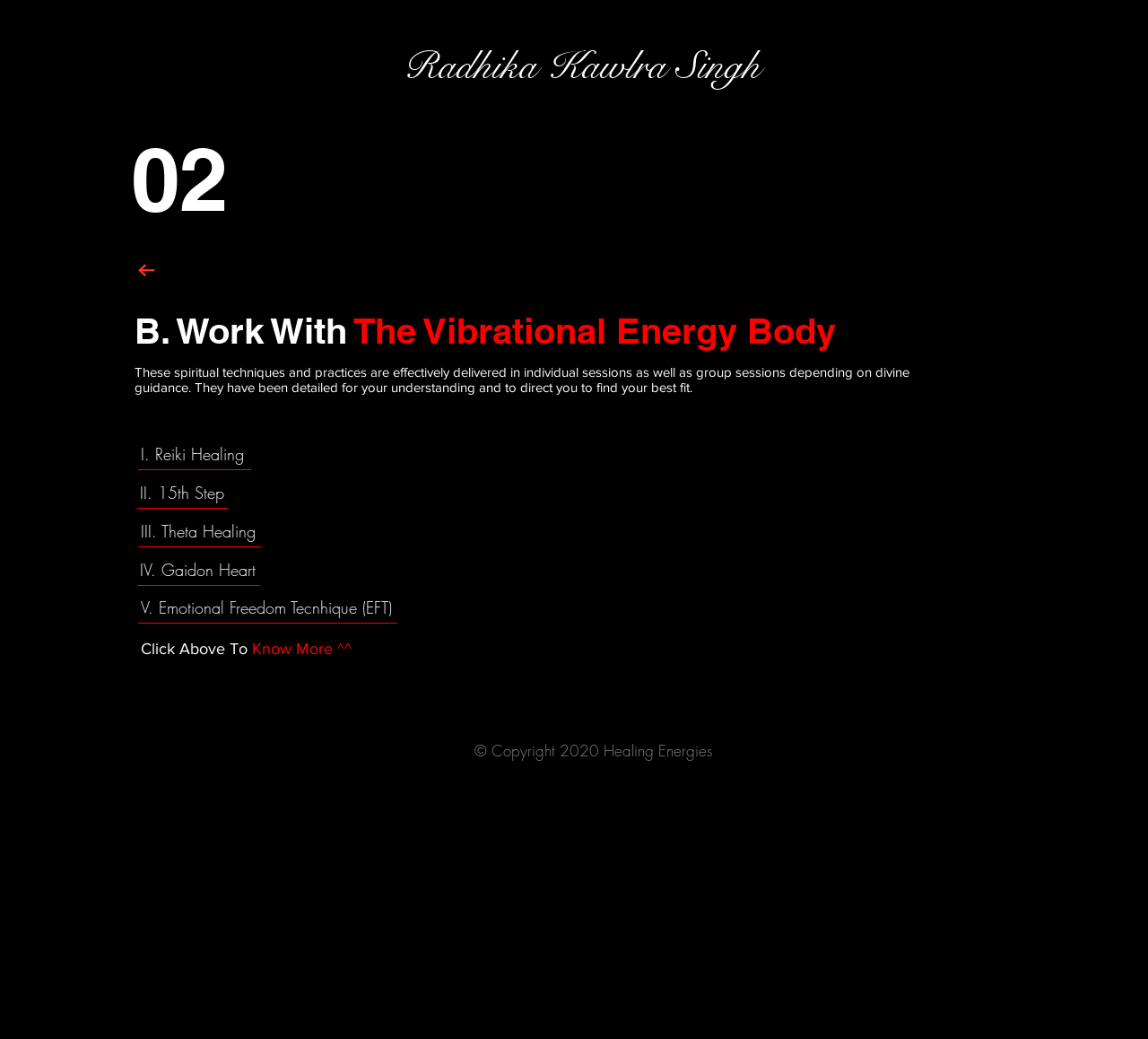Identify the bounding box coordinates for the UI element described as: "V. Emotional Freedom Tecnhique (EFT)". The coordinates should be provided as four floats between 0 and 1: [left, top, right, bottom].

[0.123, 0.568, 0.341, 0.603]